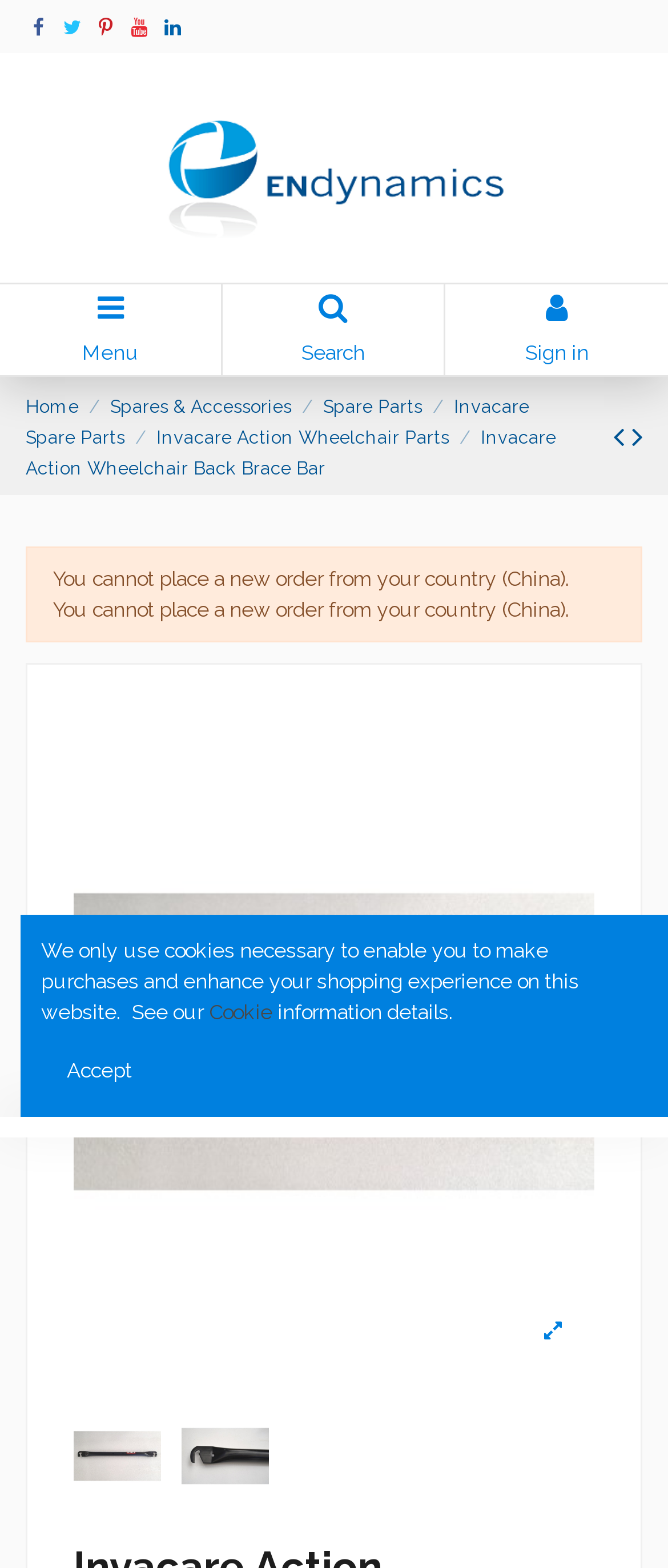Please find the bounding box coordinates in the format (top-left x, top-left y, bottom-right x, bottom-right y) for the given element description. Ensure the coordinates are floating point numbers between 0 and 1. Description: Invacare Spare Parts

[0.038, 0.252, 0.792, 0.285]